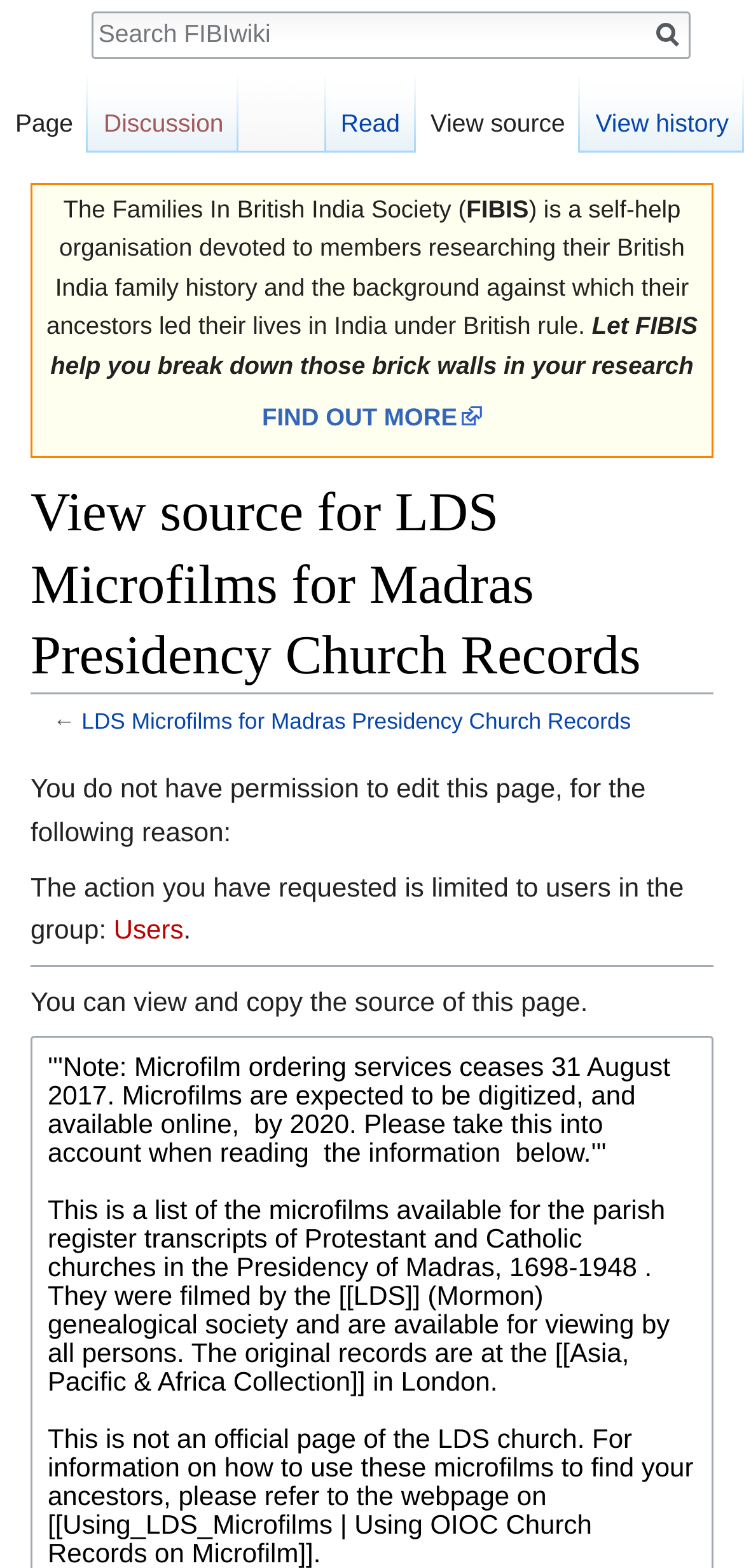Identify the bounding box coordinates of the part that should be clicked to carry out this instruction: "View the source of this page".

[0.558, 0.049, 0.78, 0.098]